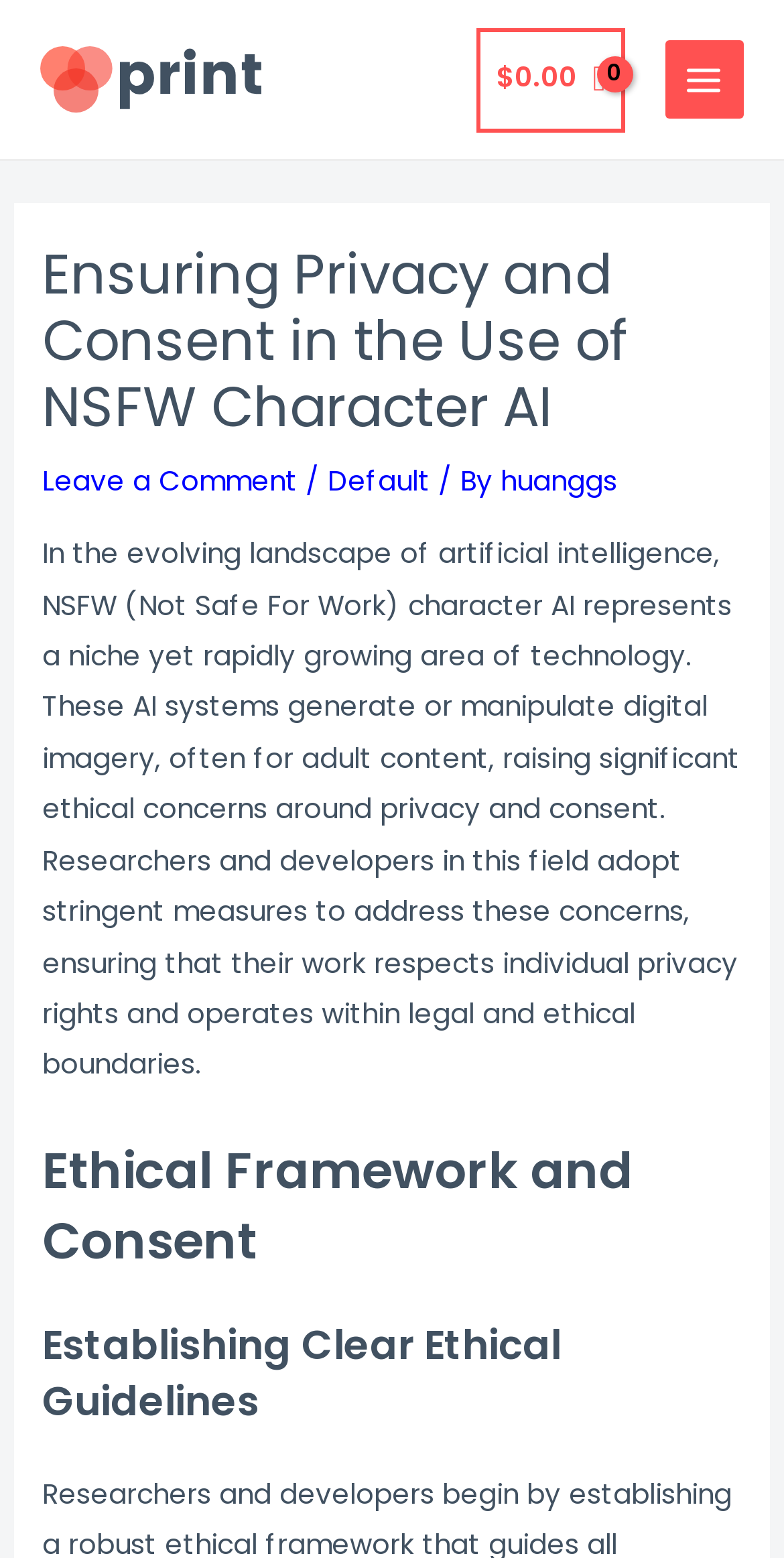Based on the provided description, "Leave a Comment", find the bounding box of the corresponding UI element in the screenshot.

[0.054, 0.296, 0.38, 0.321]